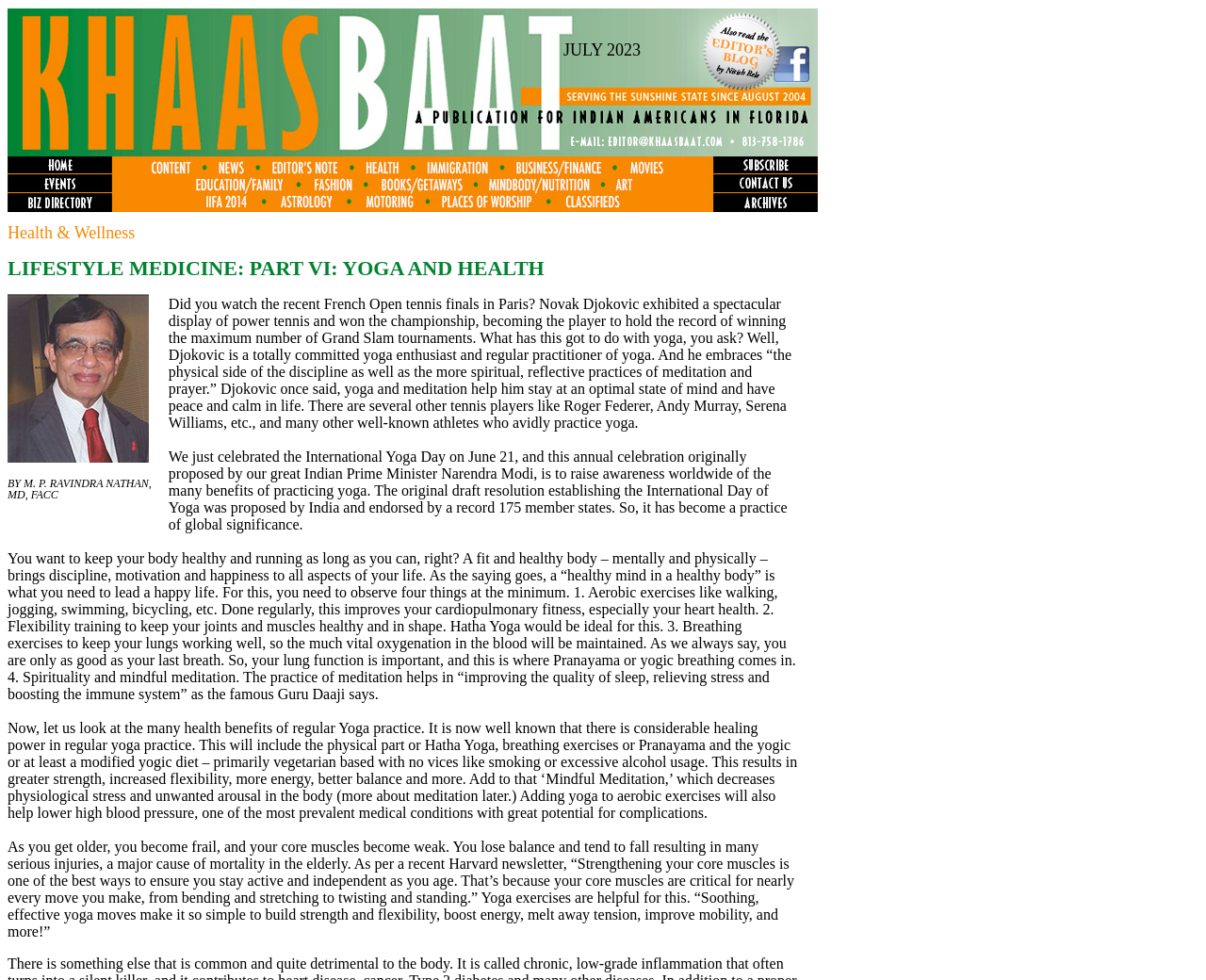What is the main topic of the article?
Kindly offer a comprehensive and detailed response to the question.

The answer can be found by looking at the heading element with the text 'LIFESTYLE MEDICINE: PART VI: YOGA AND HEALTH' and the content of the article which discusses the benefits of yoga for health and wellness.